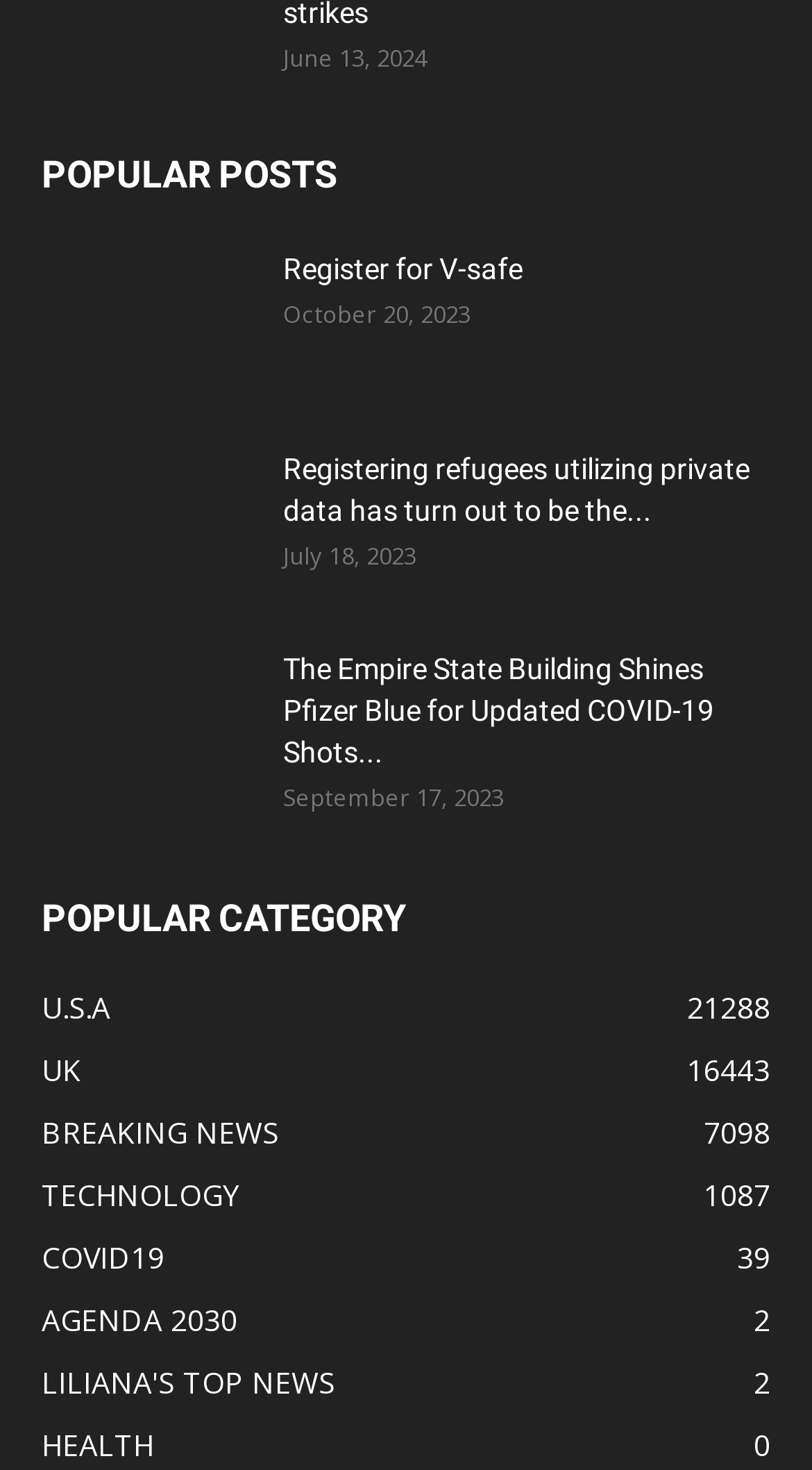Identify the bounding box coordinates of the area you need to click to perform the following instruction: "Check BREAKING NEWS".

[0.051, 0.757, 0.344, 0.783]